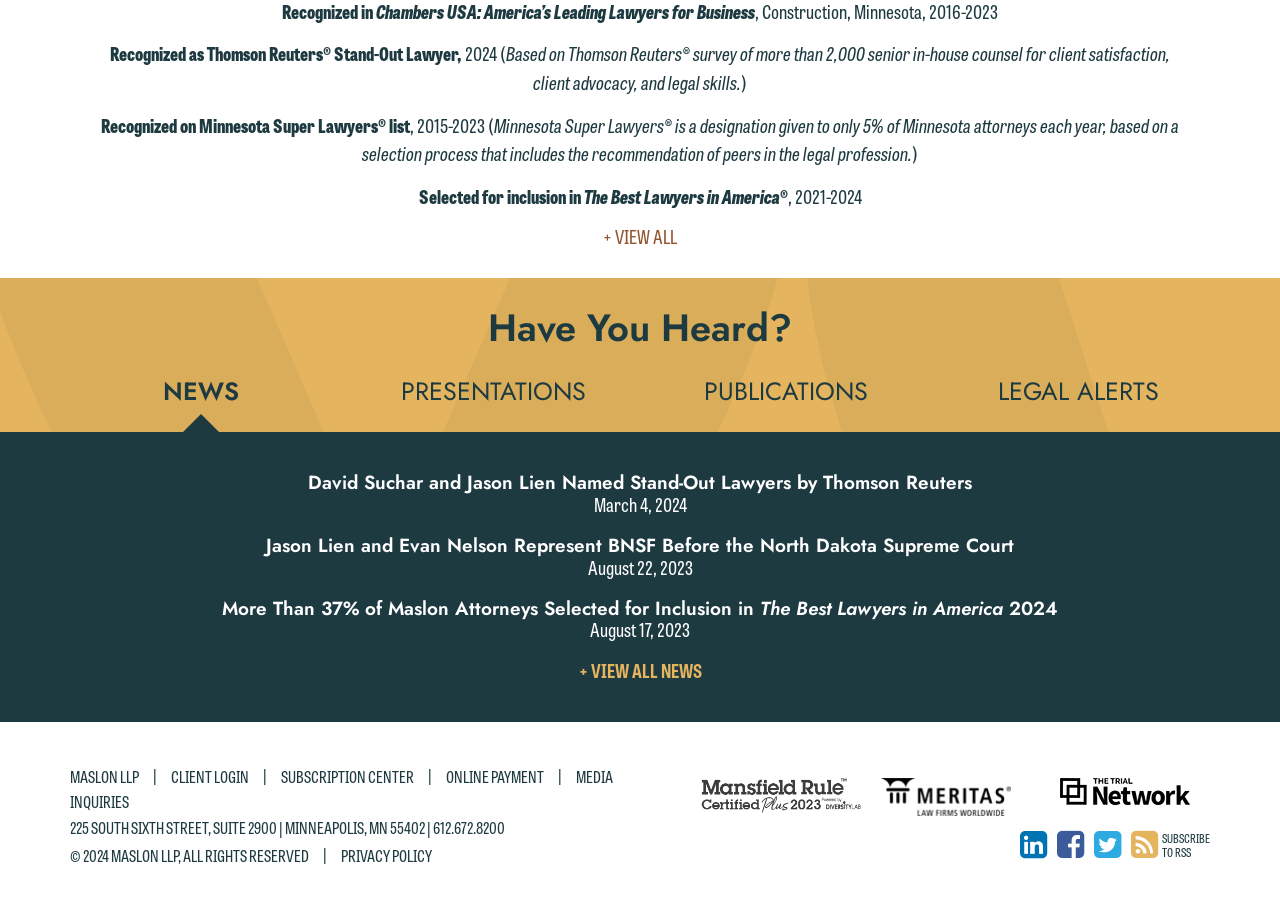Identify and provide the bounding box for the element described by: "Client Login".

[0.134, 0.833, 0.195, 0.858]